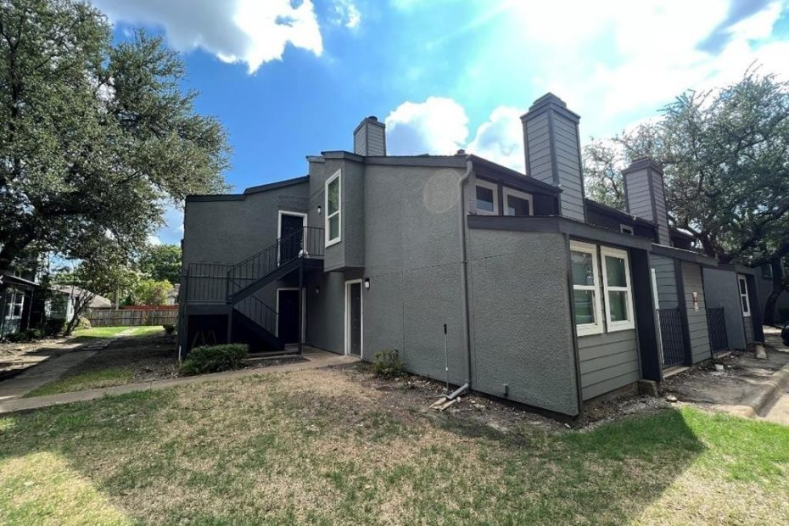Provide a thorough description of the image presented.

The image depicts a charming investment property located in the vibrant city of Dallas, Texas, ideal for real estate investors. The exterior features a modern design with a combination of gray and muted tones, showcasing a two-story structure that is both inviting and functional. 

Notably, the property includes an outdoor space with a neatly maintained lawn, enhancing its curb appeal. The presence of a staircase leading to an upper level suggests additional living space or units, increasing its potential as an investment. Surrounding the building, mature trees provide shade and a natural atmosphere, making the property feel more secluded despite being in an urban setting.

This property combines comfort and style, promising a warm, inviting atmosphere for its future residents, perfect for those seeking a home in a thriving community.